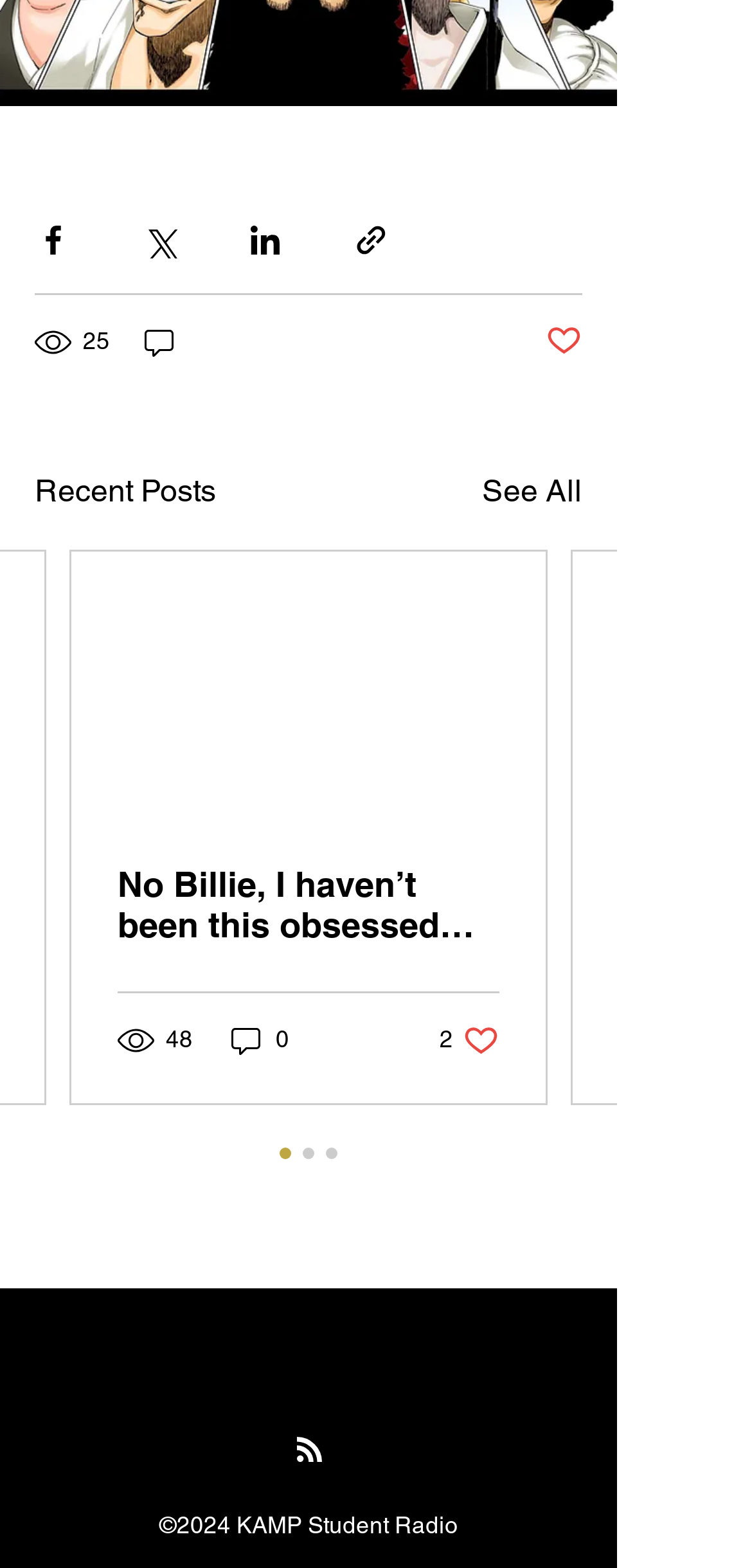Please locate the bounding box coordinates of the region I need to click to follow this instruction: "Share via Facebook".

[0.046, 0.141, 0.095, 0.165]